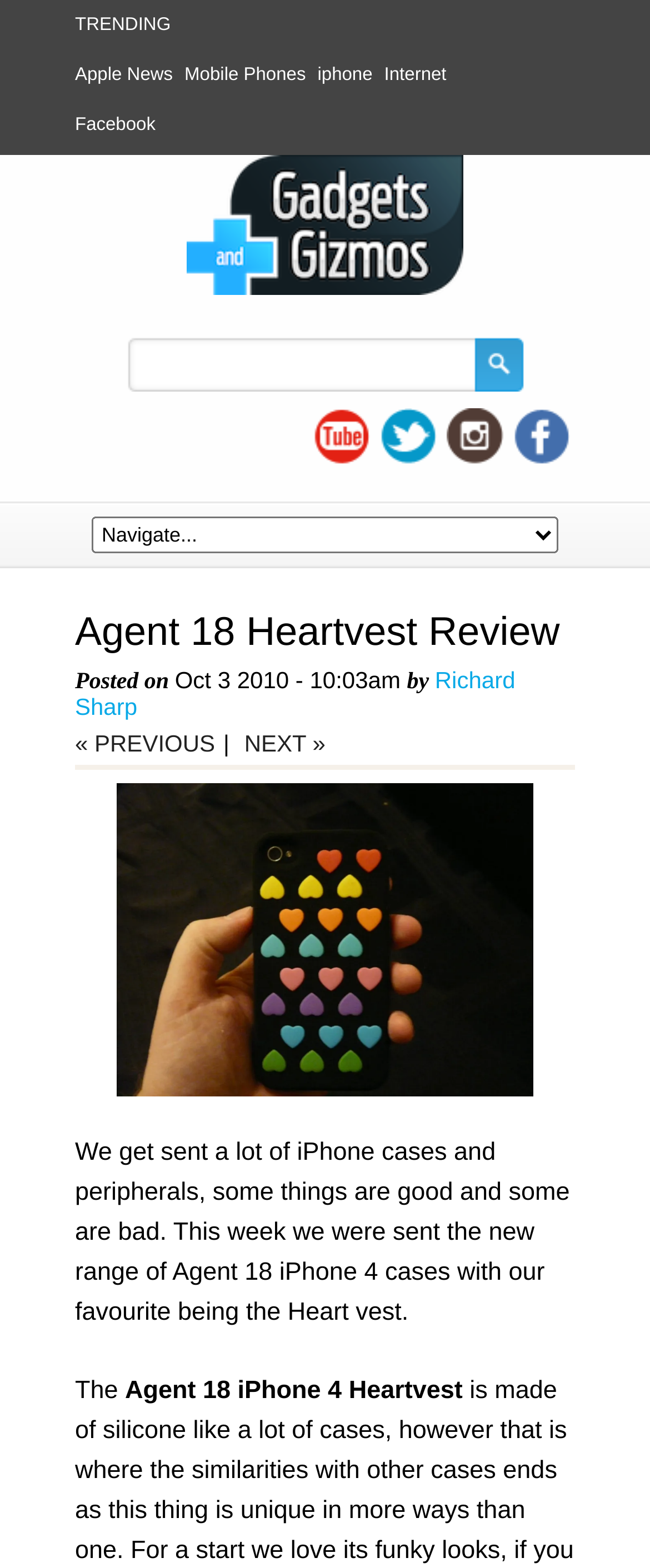Could you locate the bounding box coordinates for the section that should be clicked to accomplish this task: "Click on the 'youtube' link".

[0.482, 0.26, 0.569, 0.296]